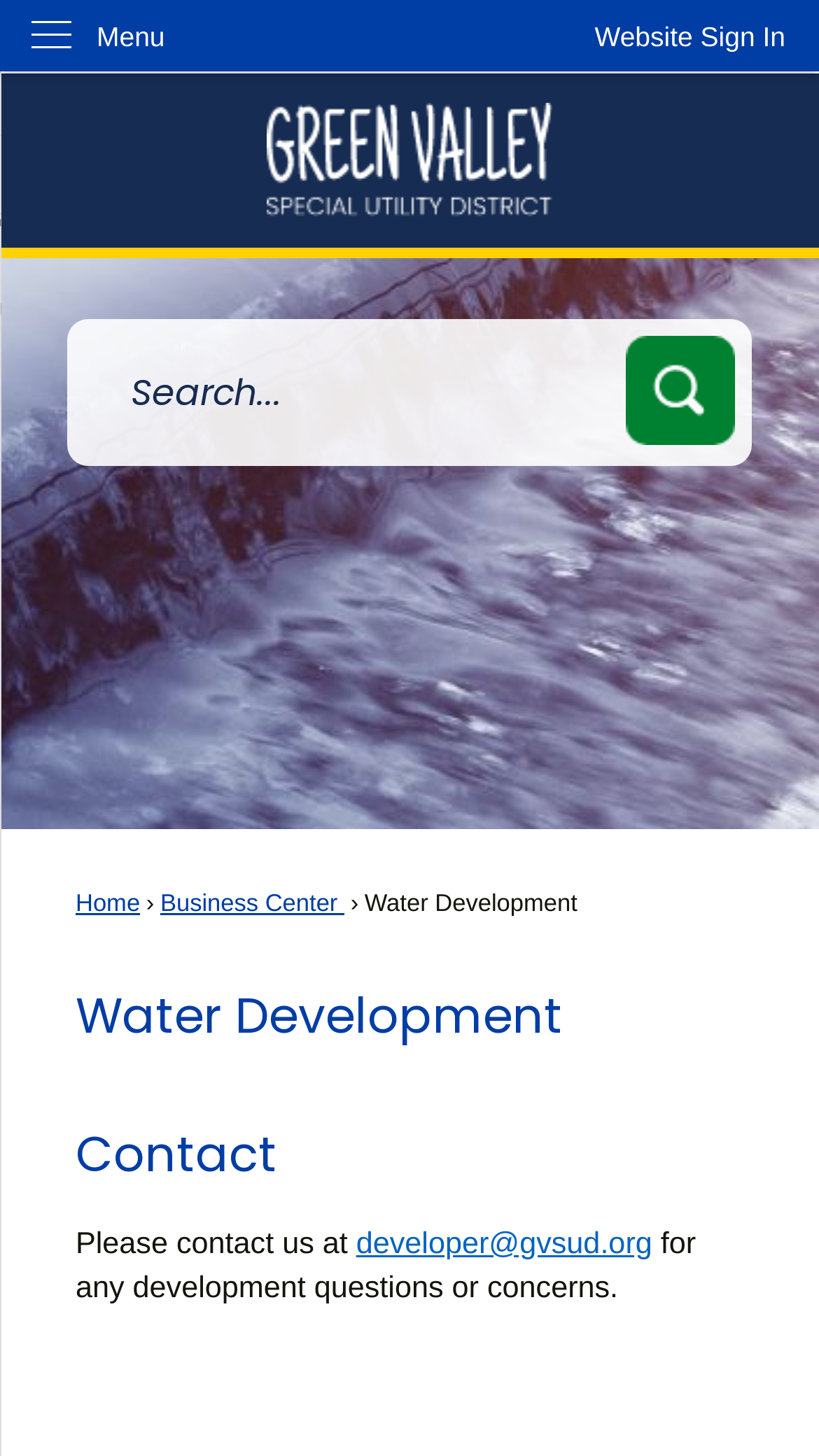Identify the bounding box coordinates of the clickable section necessary to follow the following instruction: "Go to Home Page". The coordinates should be presented as four float numbers from 0 to 1, i.e., [left, top, right, bottom].

[0.037, 0.071, 0.963, 0.149]